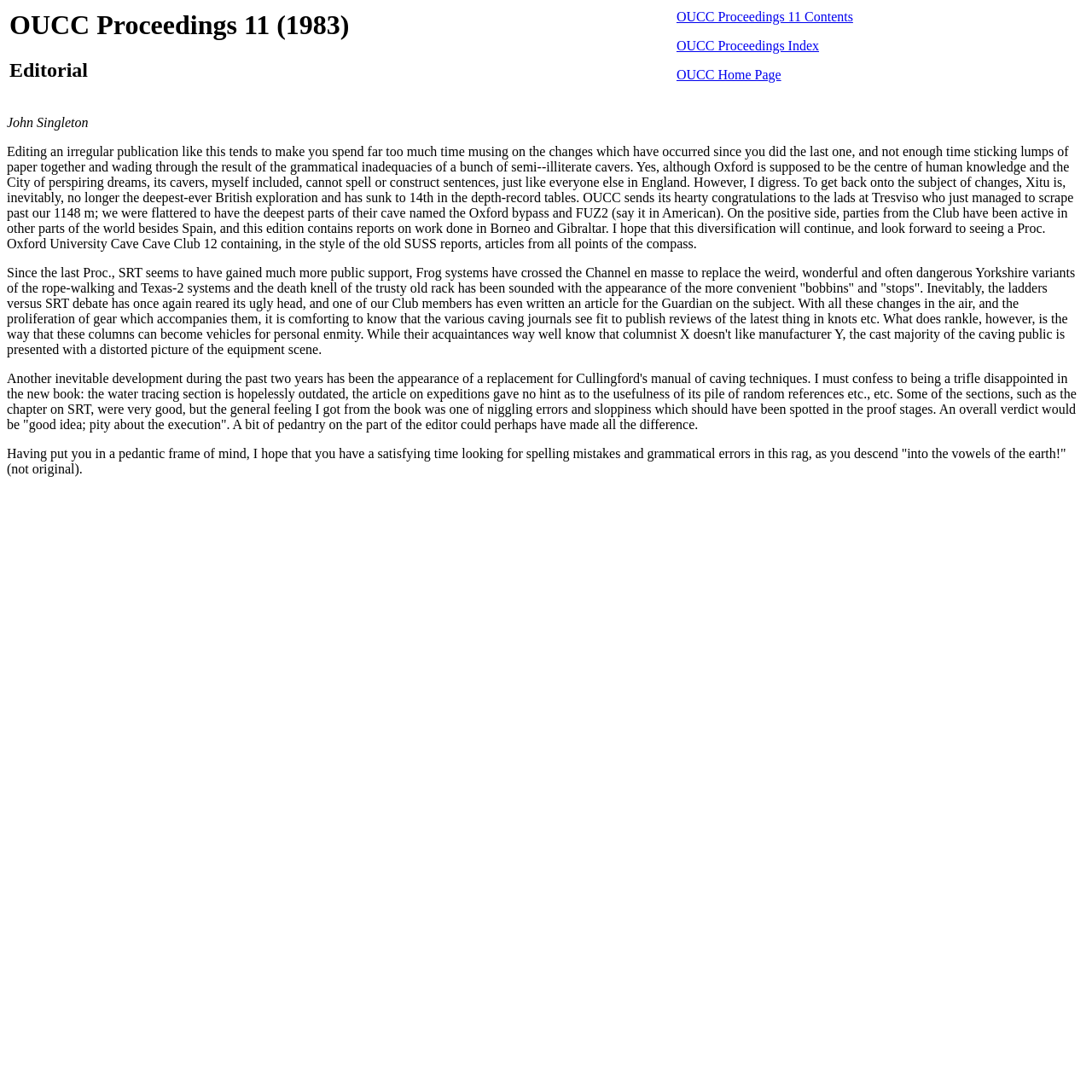What is the tone of the editorial?
Offer a detailed and full explanation in response to the question.

The tone of the editorial is humorous, as evidenced by the author's use of witty remarks and sarcastic comments throughout the text. For example, the author jokes about the grammatical inadequacies of cavers and makes a humorous comment about looking for spelling mistakes in the publication.